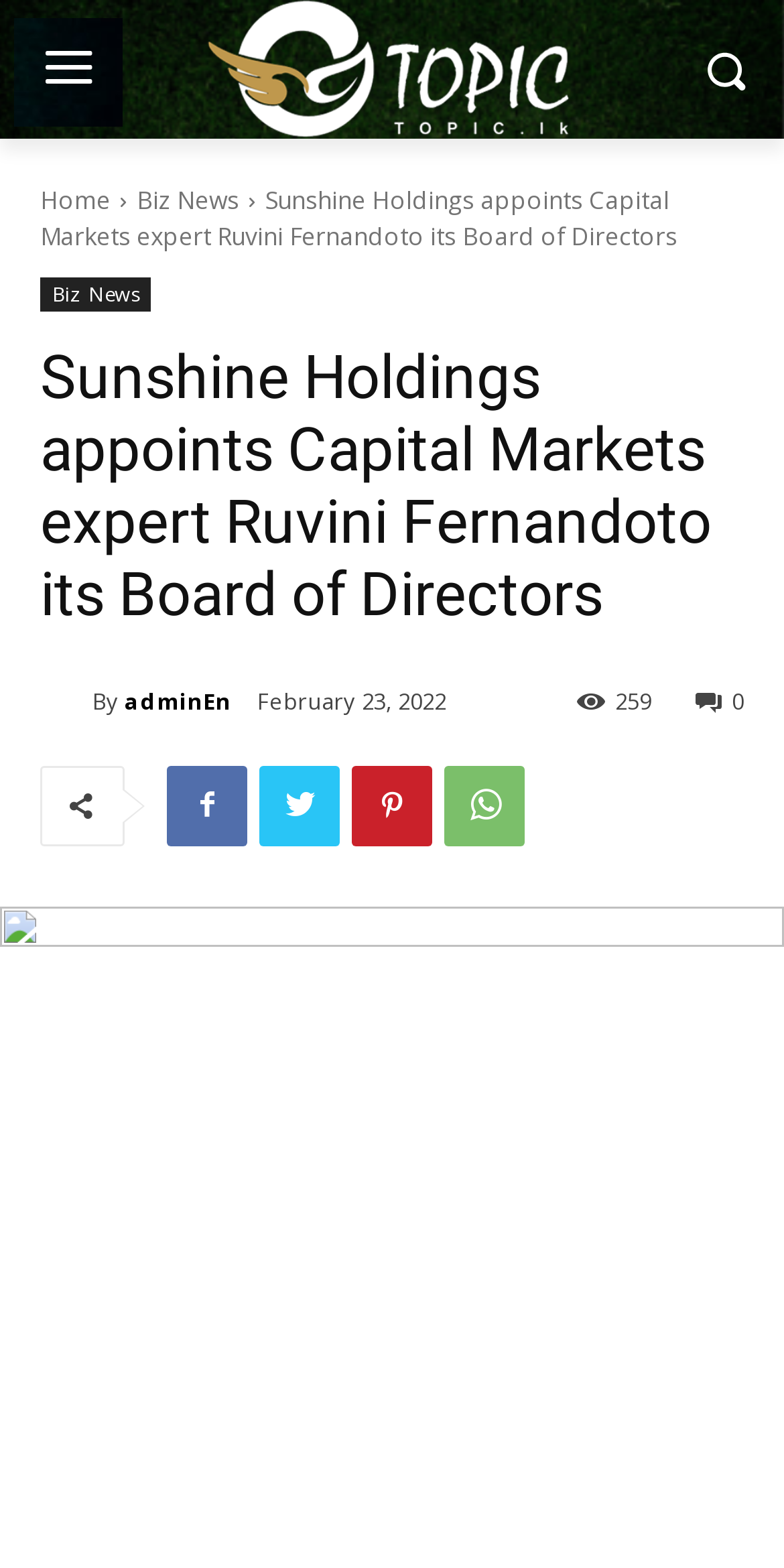What is the logo of the website?
Provide an in-depth and detailed explanation in response to the question.

The logo of the website is located at the top left corner of the webpage, with a bounding box coordinate of [0.231, 0.0, 0.769, 0.089]. It is an image element with the text 'Logo'.